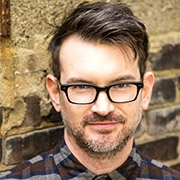What does Ken Urban's work emphasize?
Use the image to give a comprehensive and detailed response to the question.

According to the caption, Ken Urban's work emphasizes the importance of empathy and understanding diverse perspectives, which reflects his belief that effective storytelling requires a deep connection to varied human experiences.